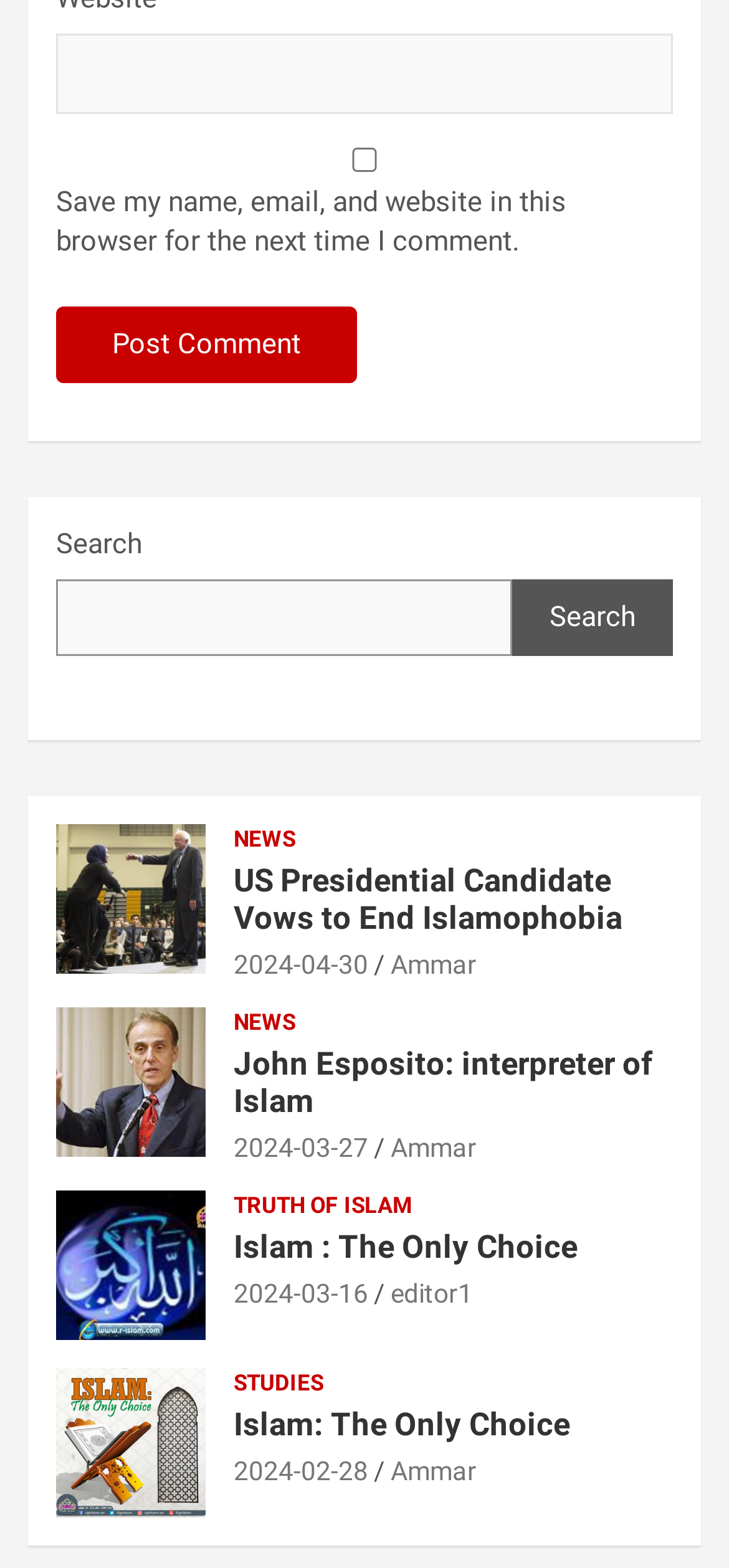Please pinpoint the bounding box coordinates for the region I should click to adhere to this instruction: "Check the article about Islam".

[0.321, 0.783, 0.923, 0.808]